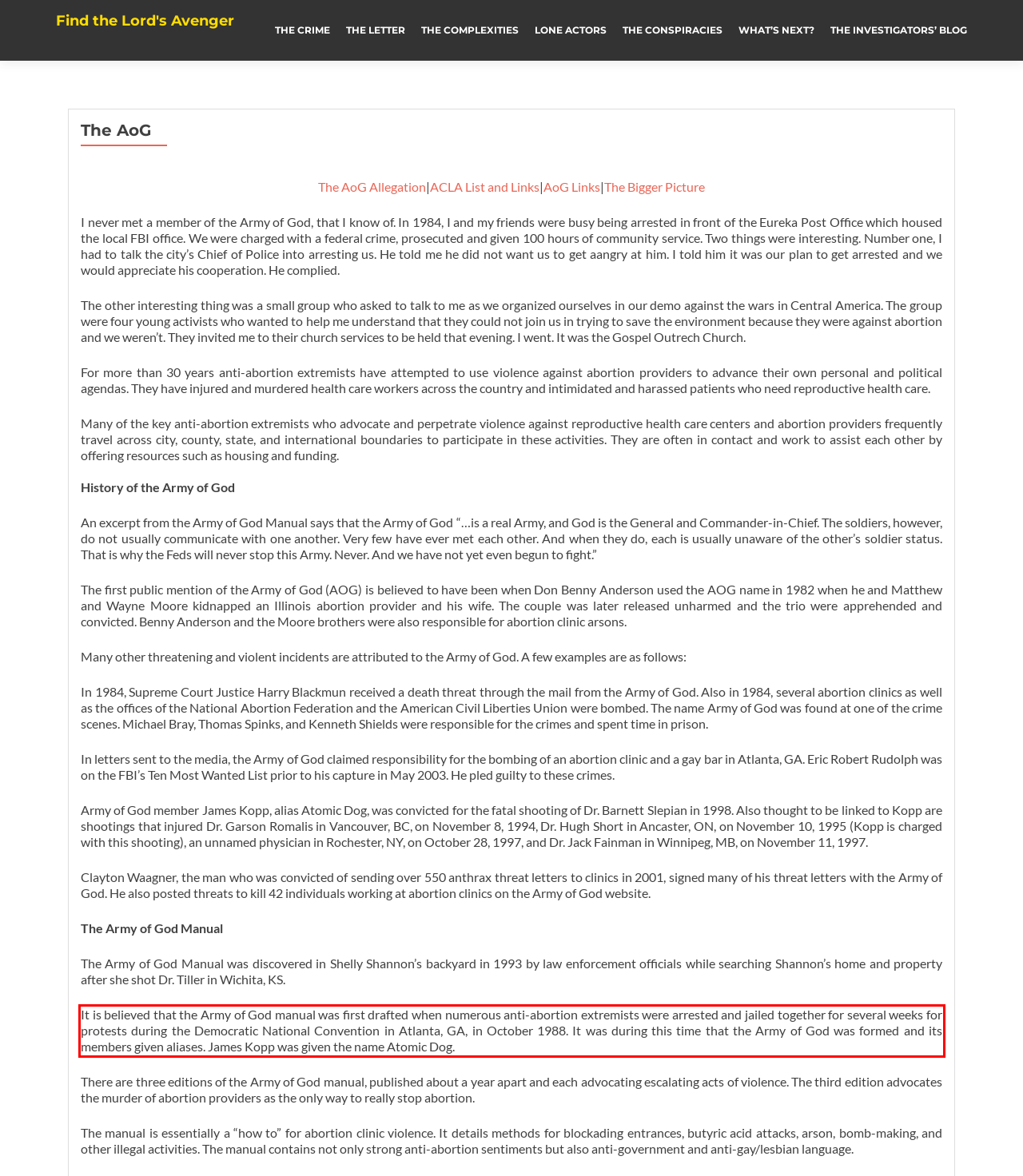There is a screenshot of a webpage with a red bounding box around a UI element. Please use OCR to extract the text within the red bounding box.

It is believed that the Army of God manual was first drafted when numerous anti-abortion extremists were arrested and jailed together for several weeks for protests during the Democratic National Convention in Atlanta, GA, in October 1988. It was during this time that the Army of God was formed and its members given aliases. James Kopp was given the name Atomic Dog.